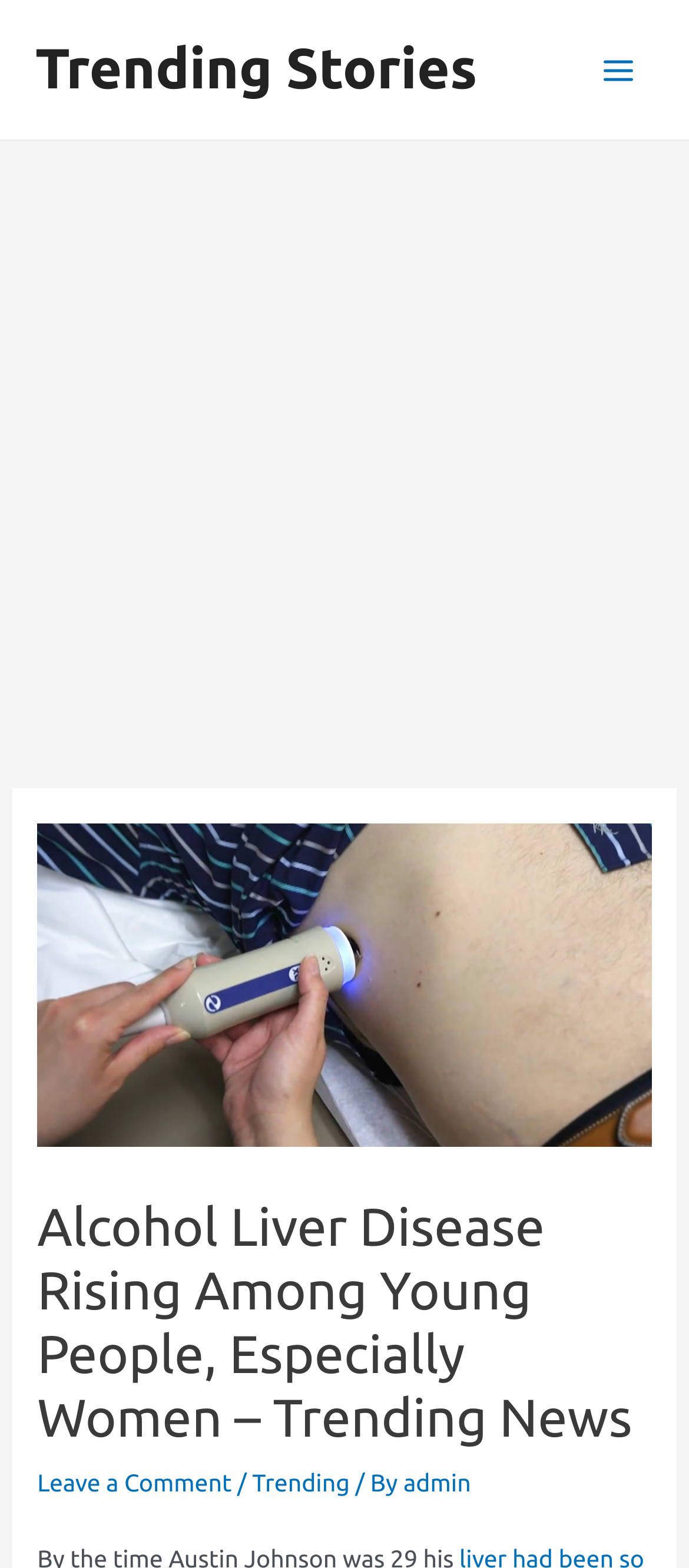Is the article open for comments?
Observe the image and answer the question with a one-word or short phrase response.

Yes